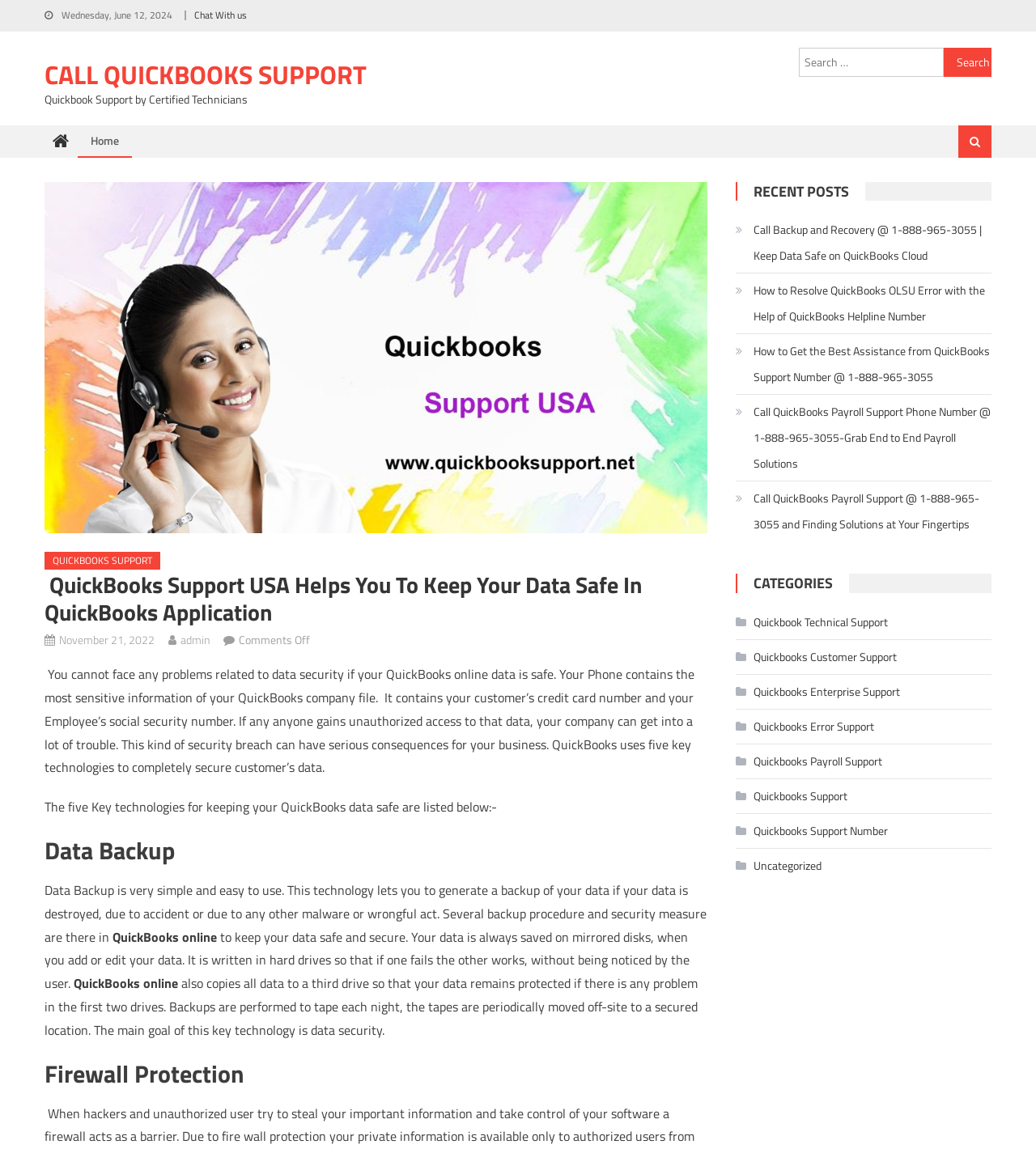Given the element description Quickbooks Support, predict the bounding box coordinates for the UI element in the webpage screenshot. The format should be (top-left x, top-left y, bottom-right x, bottom-right y), and the values should be between 0 and 1.

[0.71, 0.679, 0.818, 0.701]